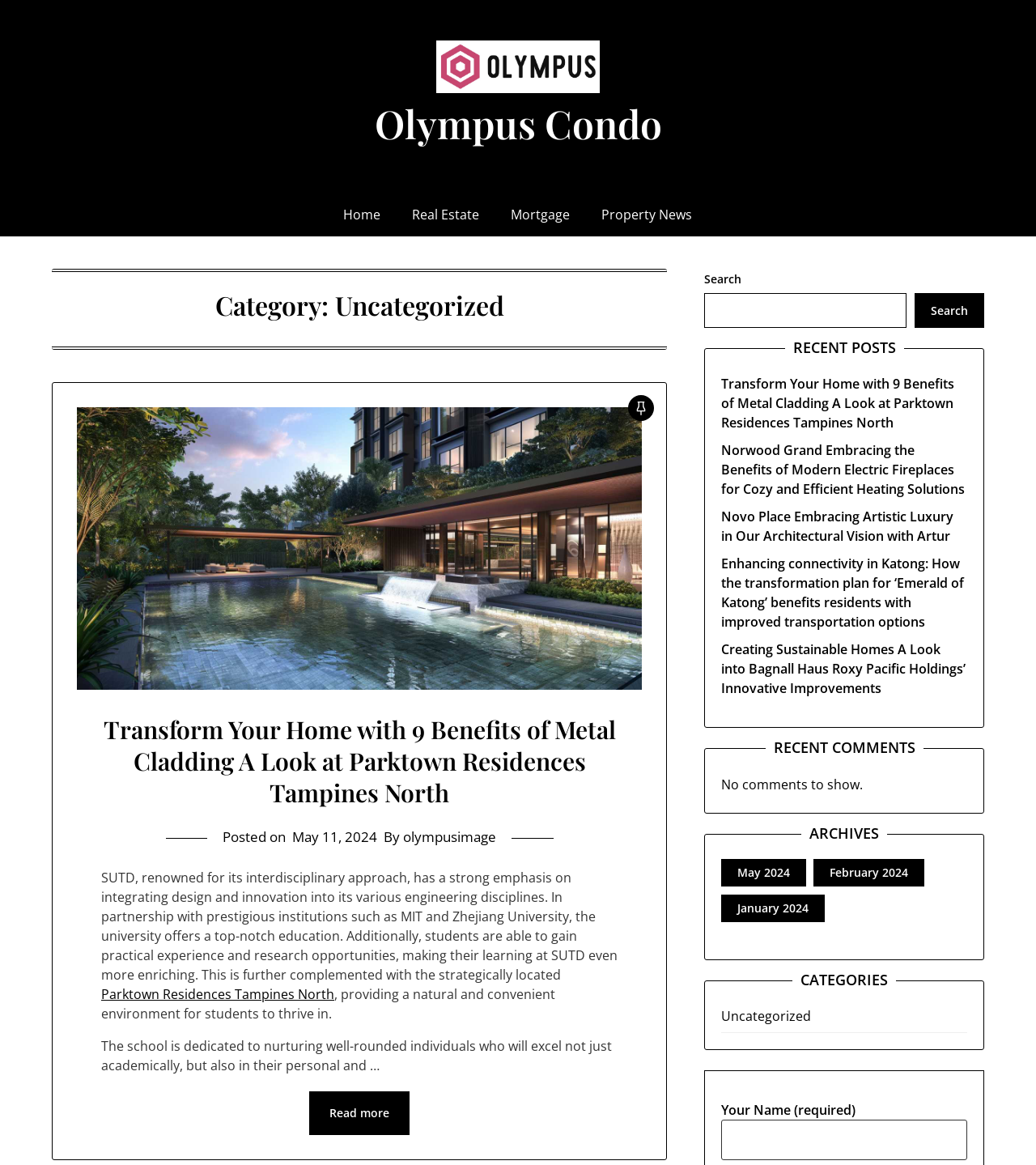How many recent posts are displayed on this webpage?
Respond to the question with a single word or phrase according to the image.

5